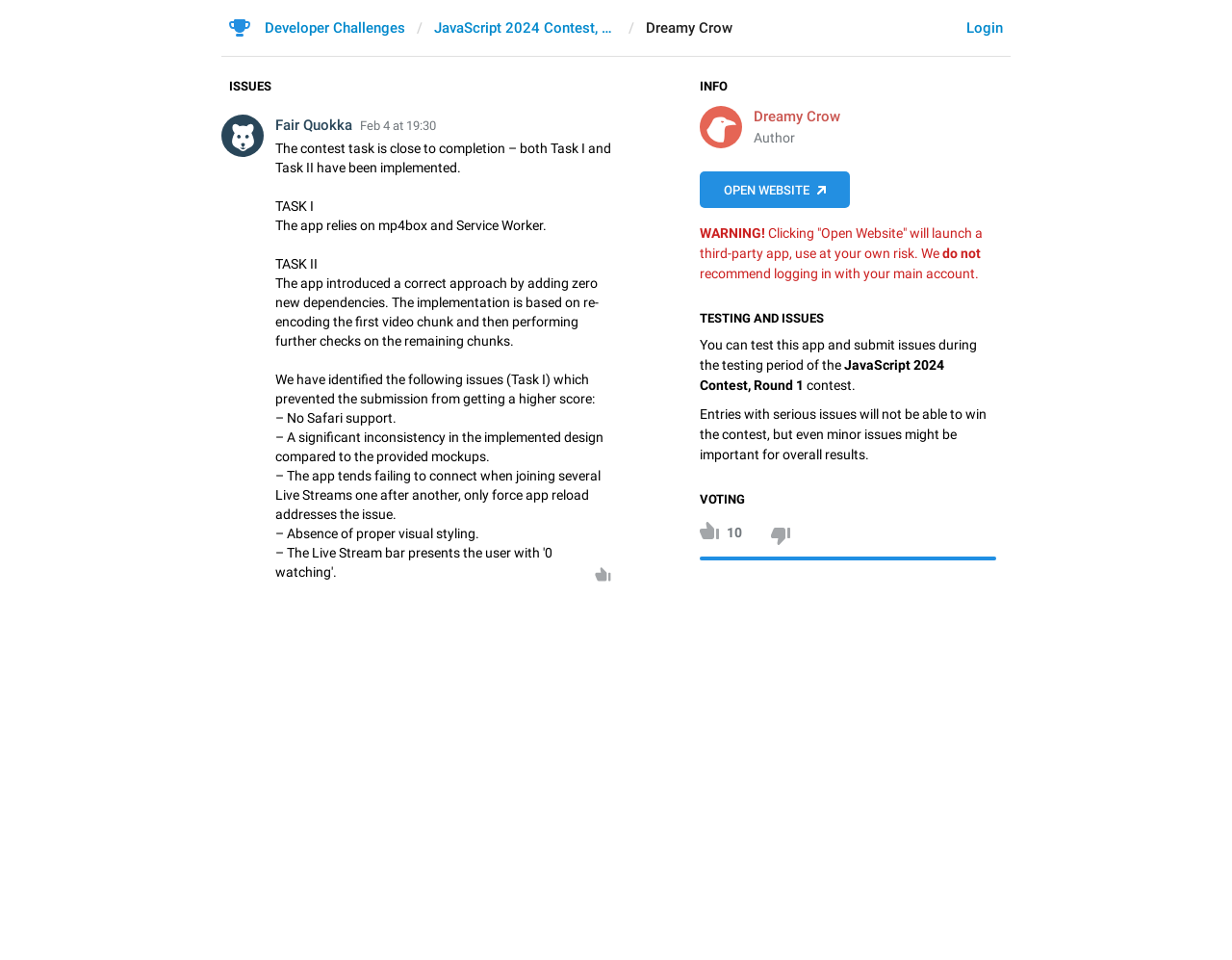Using the information from the screenshot, answer the following question thoroughly:
What is the testing period for?

The testing period is mentioned in the 'TESTING AND ISSUES' section, where it says that users can test the app and submit issues during this period. This is an opportunity for users to provide feedback on the submission.